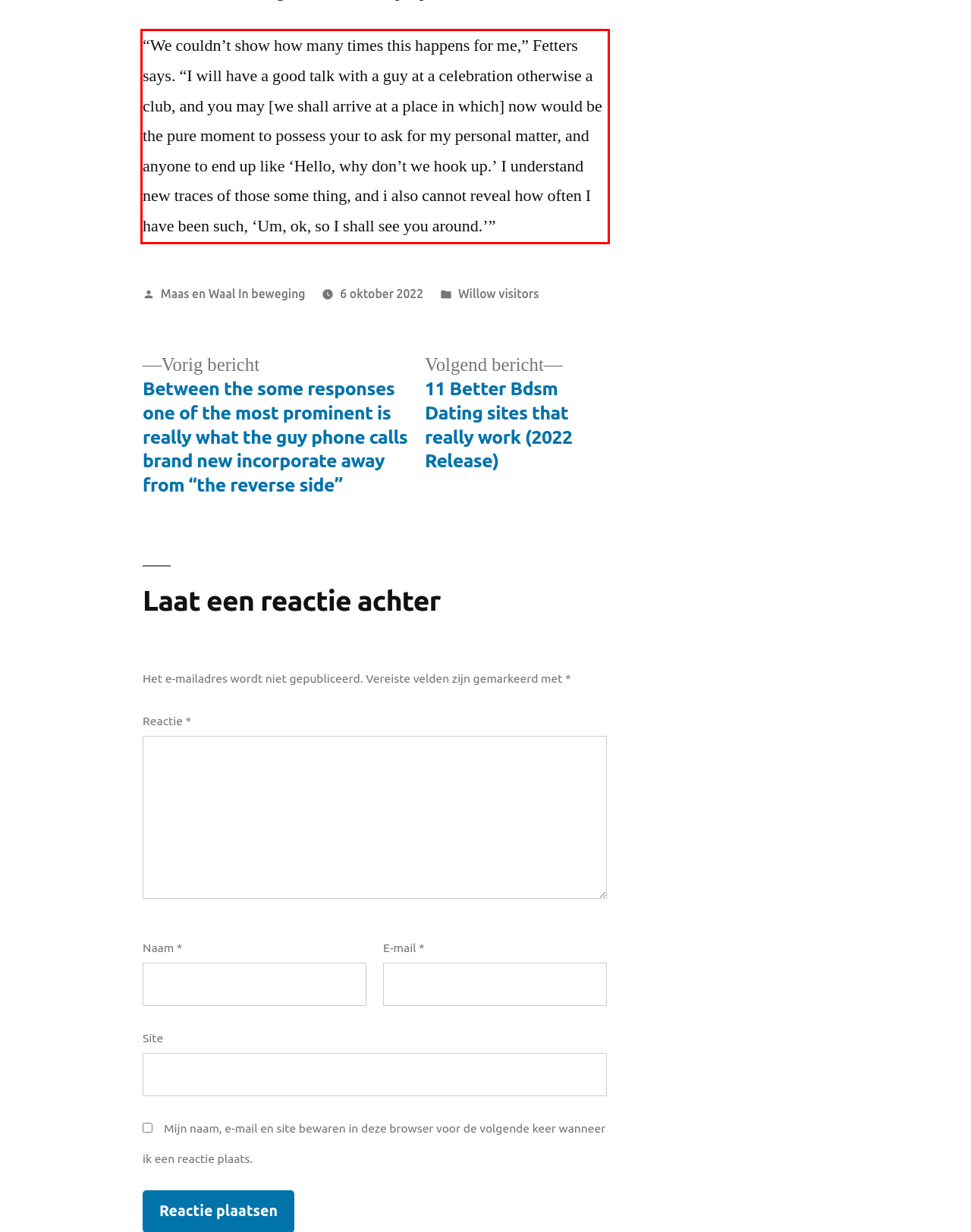Please extract the text content within the red bounding box on the webpage screenshot using OCR.

“We couldn’t show how many times this happens for me,” Fetters says. “I will have a good talk with a guy at a celebration otherwise a club, and you may [we shall arrive at a place in which] now would be the pure moment to possess your to ask for my personal matter, and anyone to end up like ‘Hello, why don’t we hook up.’ I understand new traces of those some thing, and i also cannot reveal how often I have been such, ‘Um, ok, so I shall see you around.’”